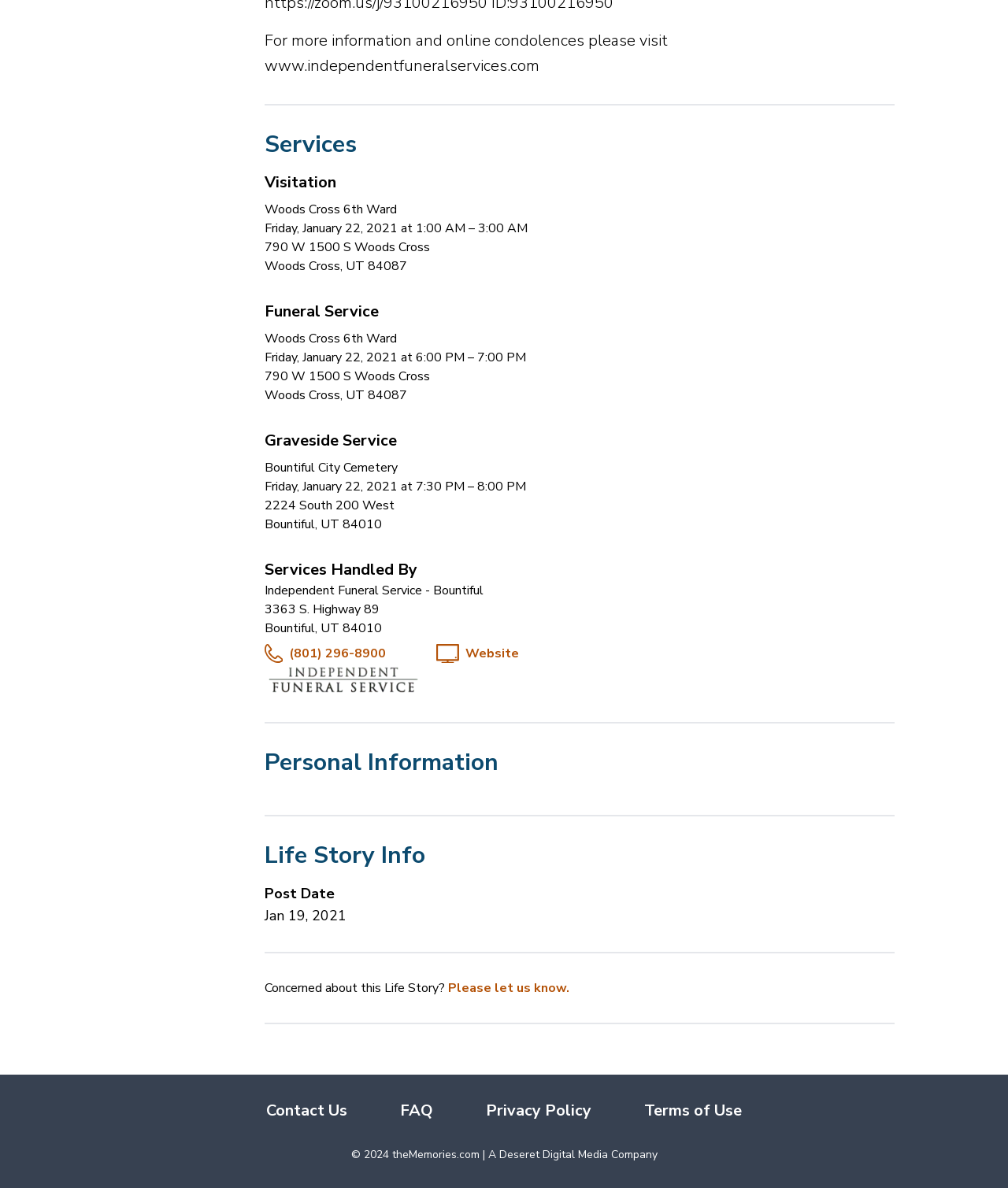Consider the image and give a detailed and elaborate answer to the question: 
What is the name of the funeral service?

I found the answer by looking at the 'Services Handled By' section, which mentions 'Independent Funeral Service - Bountiful' as the funeral service handling the services.